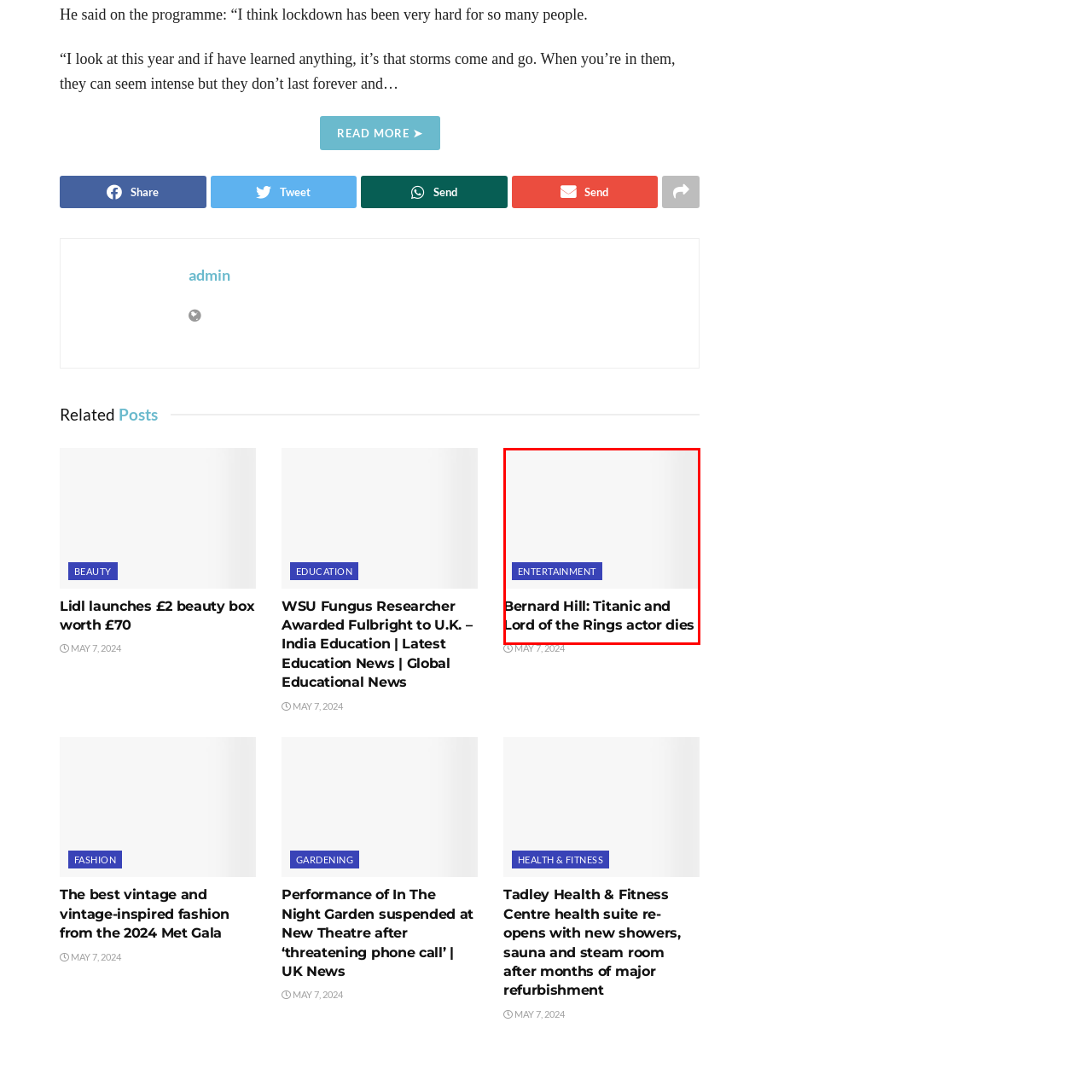What is Bernard Hill known for?
Study the image surrounded by the red bounding box and answer the question comprehensively, based on the details you see.

According to the headline, Bernard Hill is known for his roles in iconic films such as 'Titanic' and 'The Lord of the Rings', which suggests that he was a notable actor in the film industry.